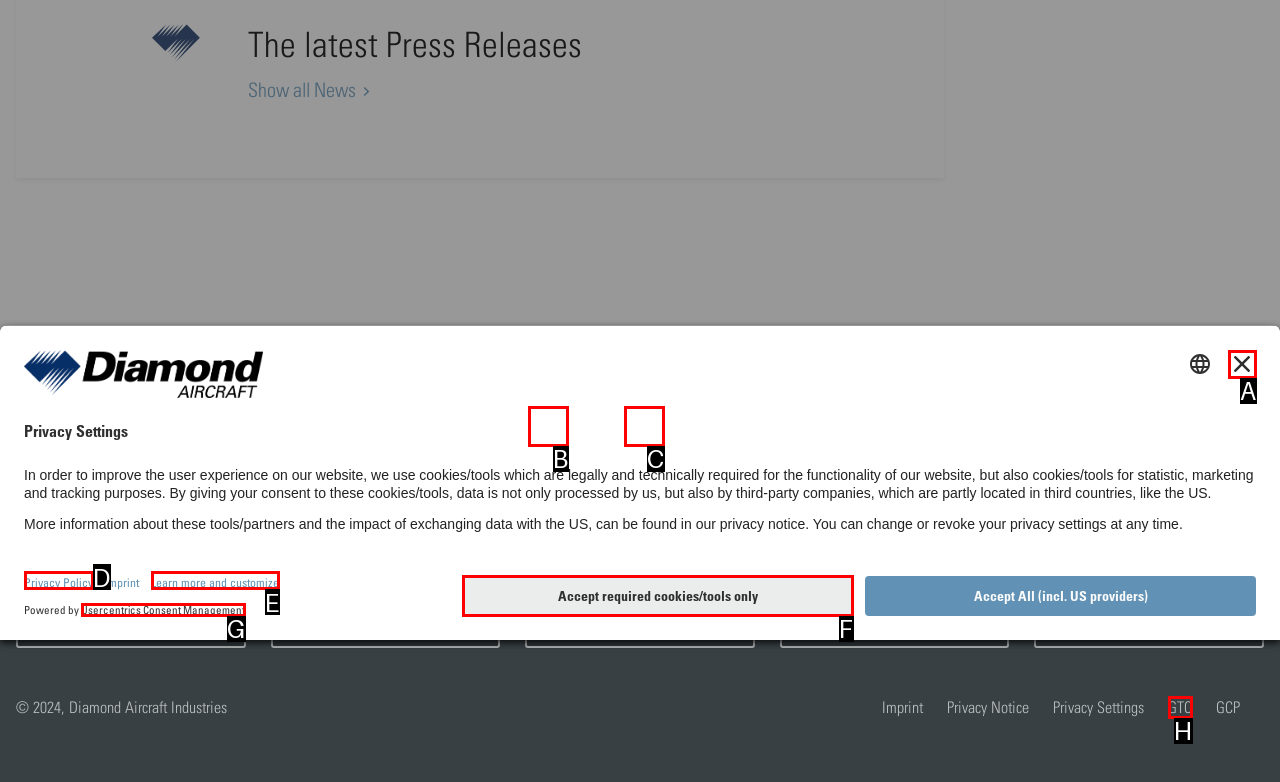Looking at the description: Privacy Policy, identify which option is the best match and respond directly with the letter of that option.

D